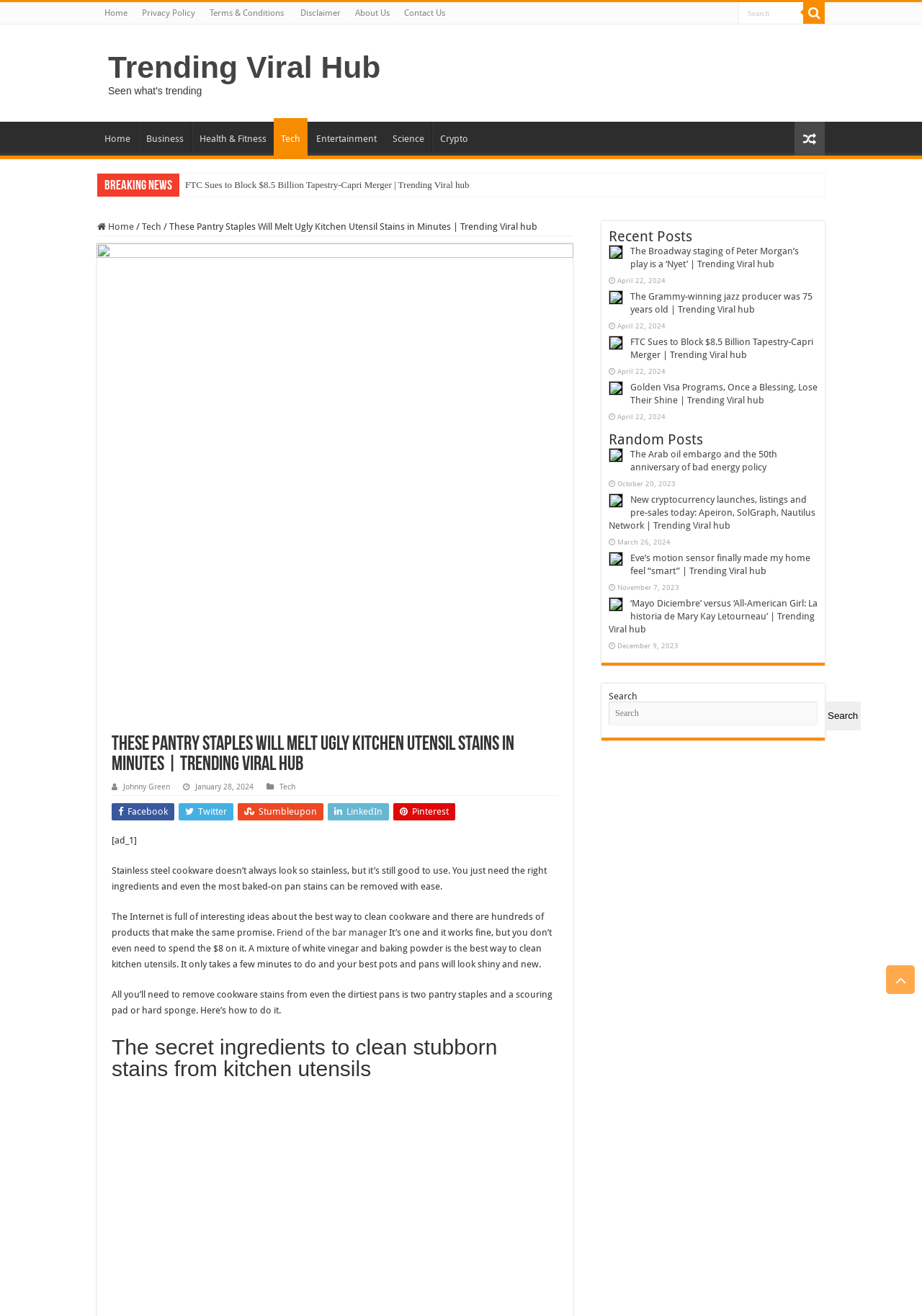Identify the first-level heading on the webpage and generate its text content.

These Pantry Staples Will Melt Ugly Kitchen Utensil Stains in Minutes | Trending Viral hub